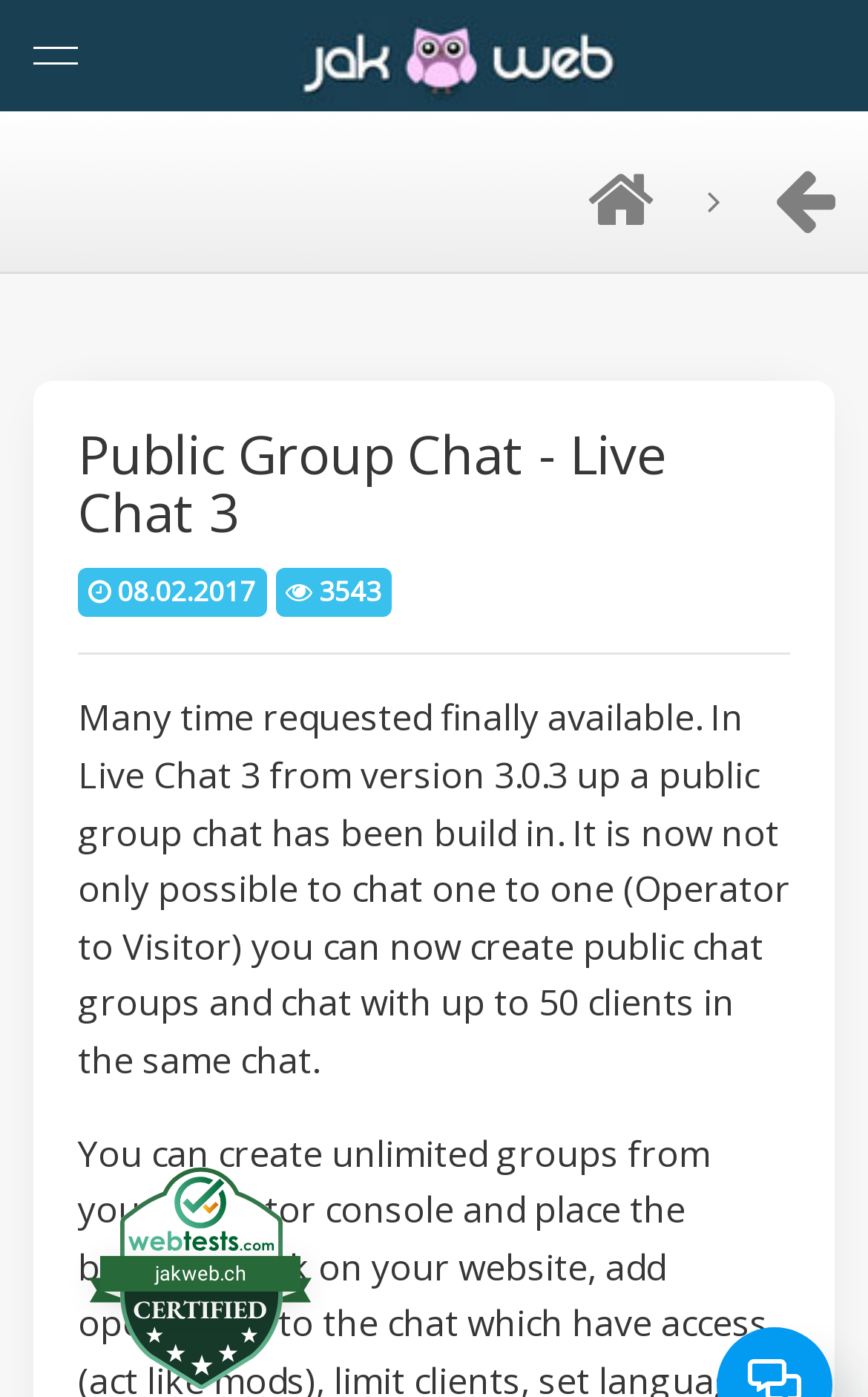What is the date mentioned on the webpage?
Answer with a single word or phrase by referring to the visual content.

08.02.2017